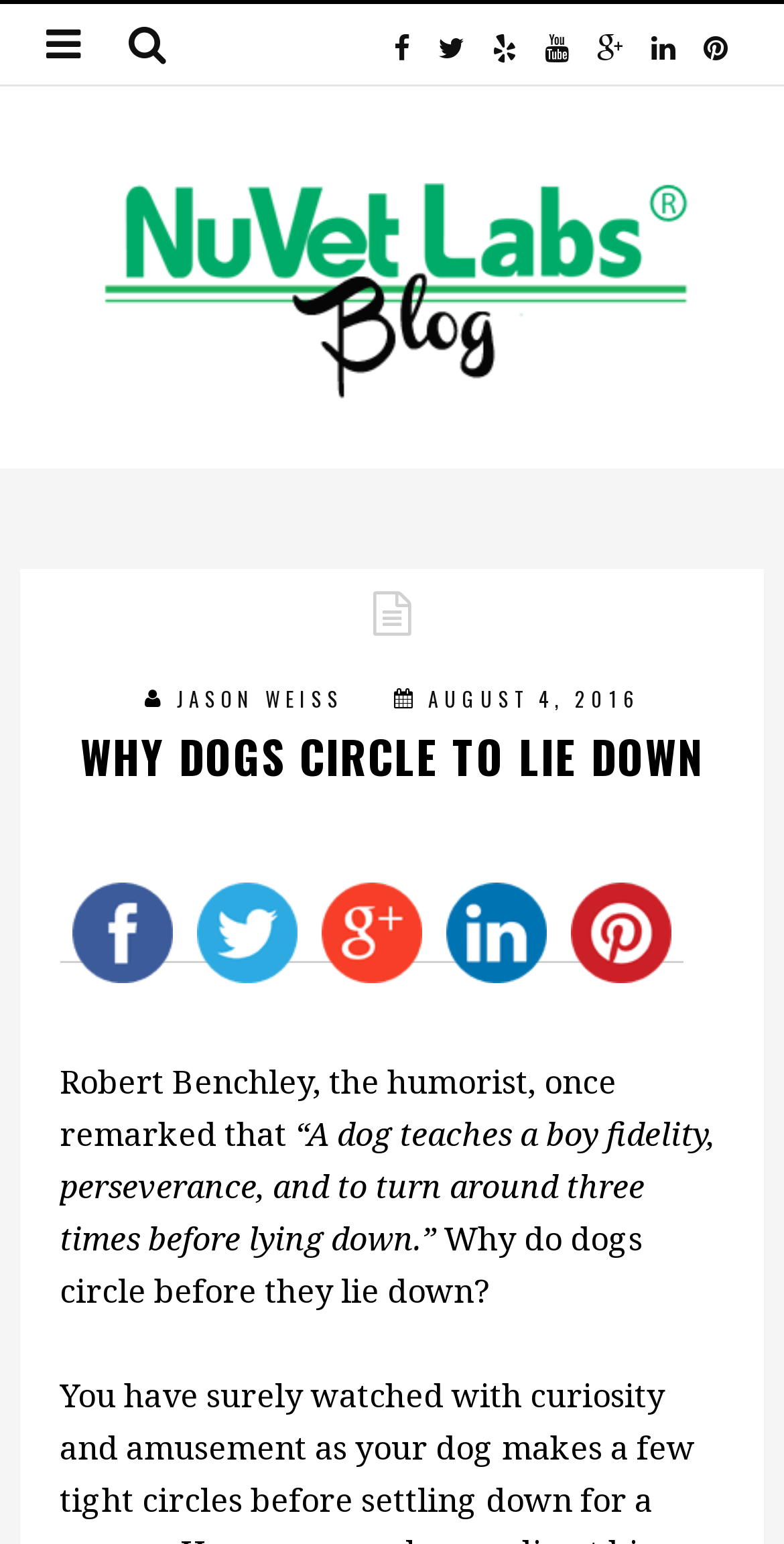Who is the author of the article?
From the details in the image, provide a complete and detailed answer to the question.

The webpage mentions the author's name as 'JASON WEISS' which is displayed above the date of the article.